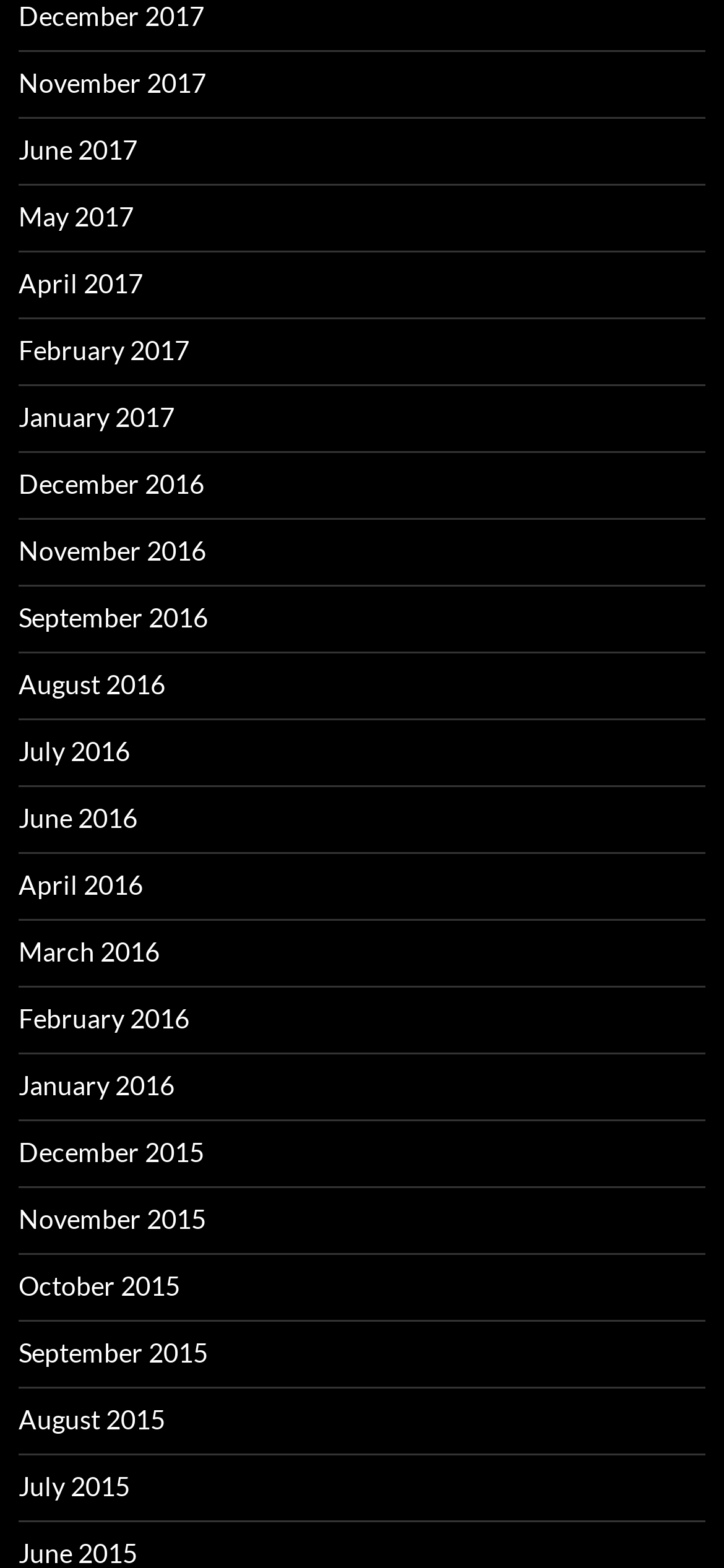How many months are listed on the webpage?
Provide a thorough and detailed answer to the question.

I counted the number of links on the webpage, and there are 24 links, each representing a month from December 2015 to December 2017.